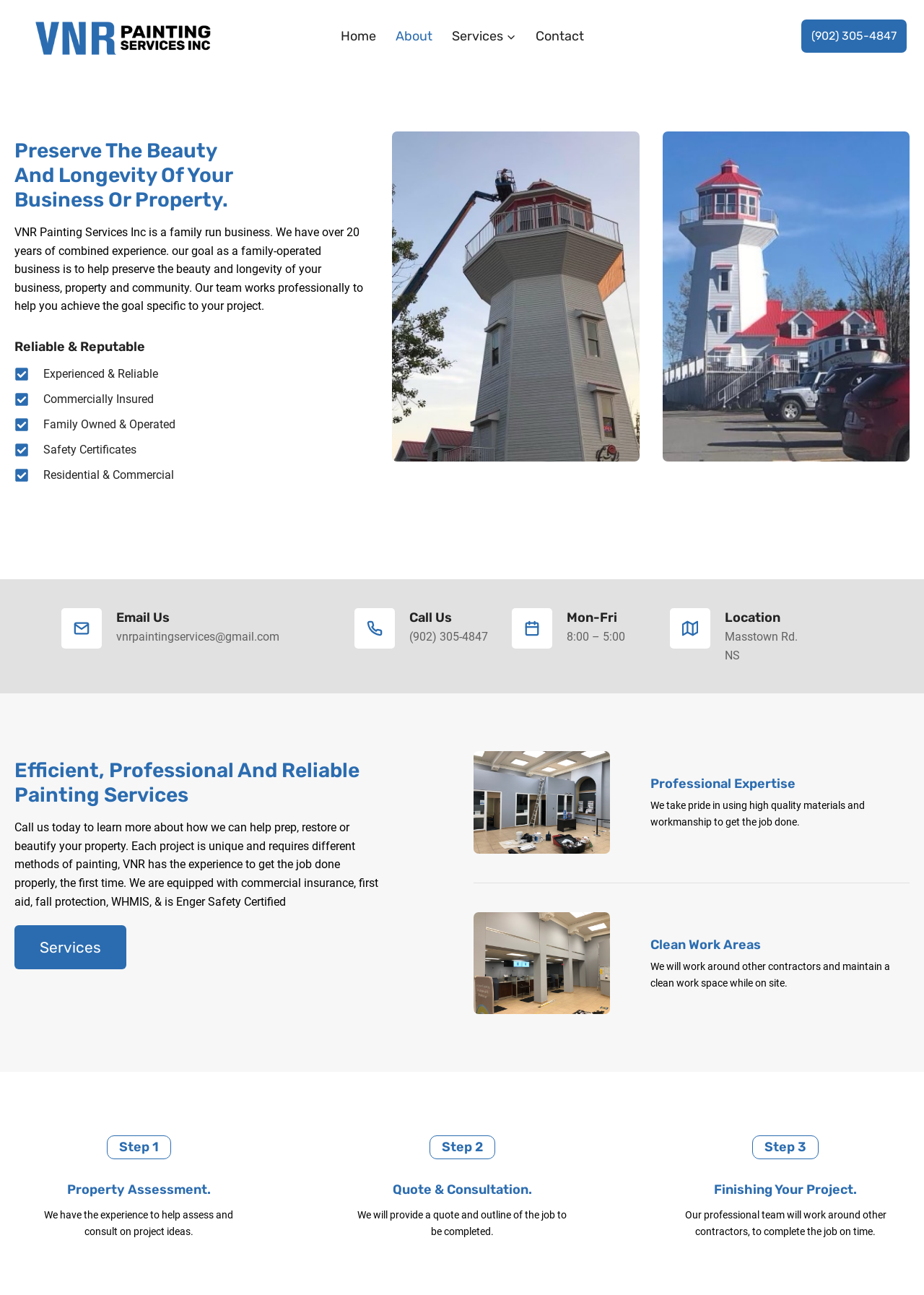Identify the bounding box coordinates for the UI element described as follows: "Home". Ensure the coordinates are four float numbers between 0 and 1, formatted as [left, top, right, bottom].

[0.358, 0.014, 0.417, 0.042]